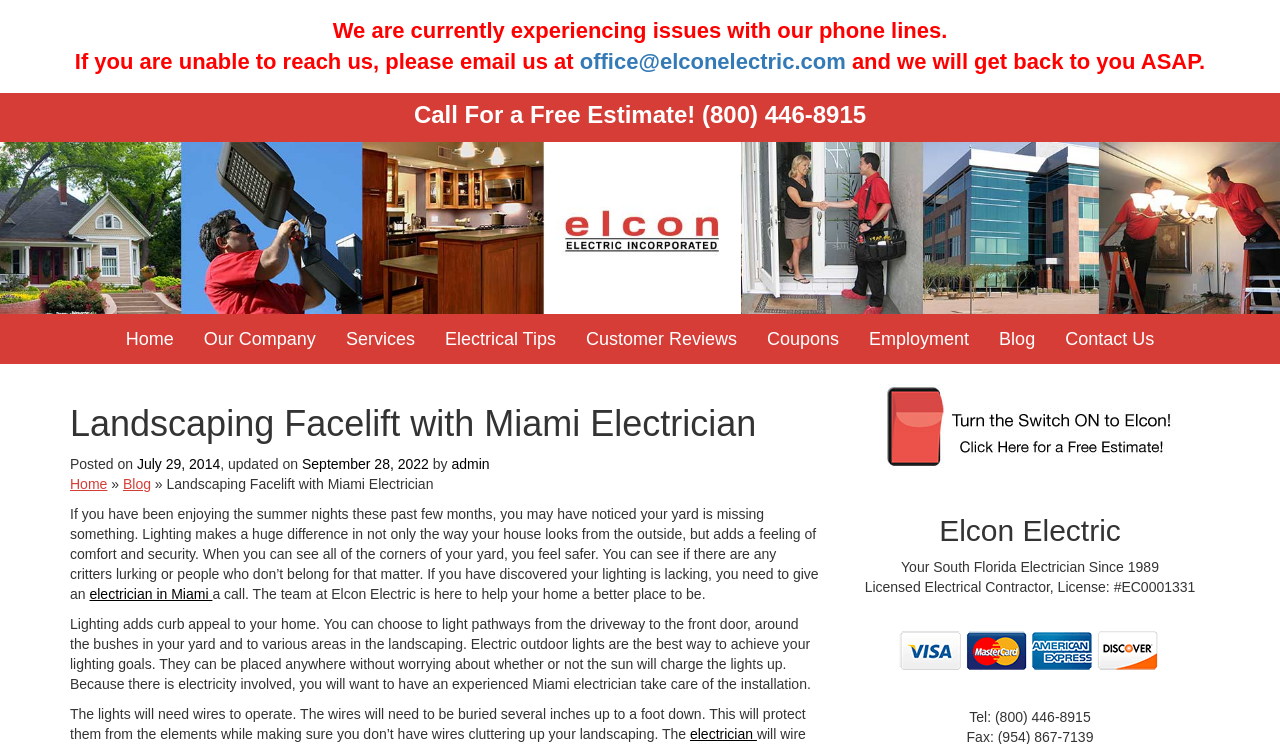Predict the bounding box of the UI element based on this description: "Electrical Tips".

[0.336, 0.422, 0.446, 0.49]